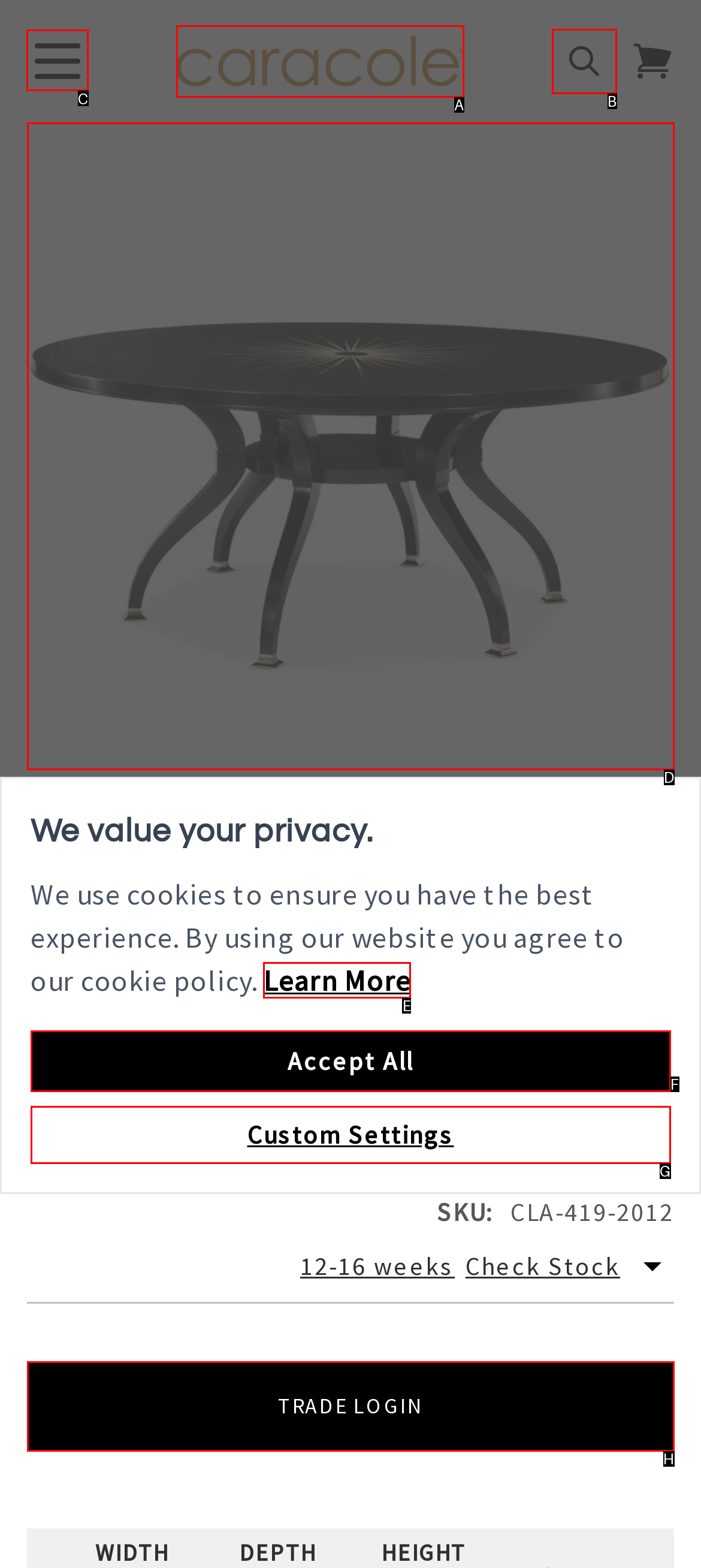Identify the correct option to click in order to complete this task: Click the menu button
Answer with the letter of the chosen option directly.

C